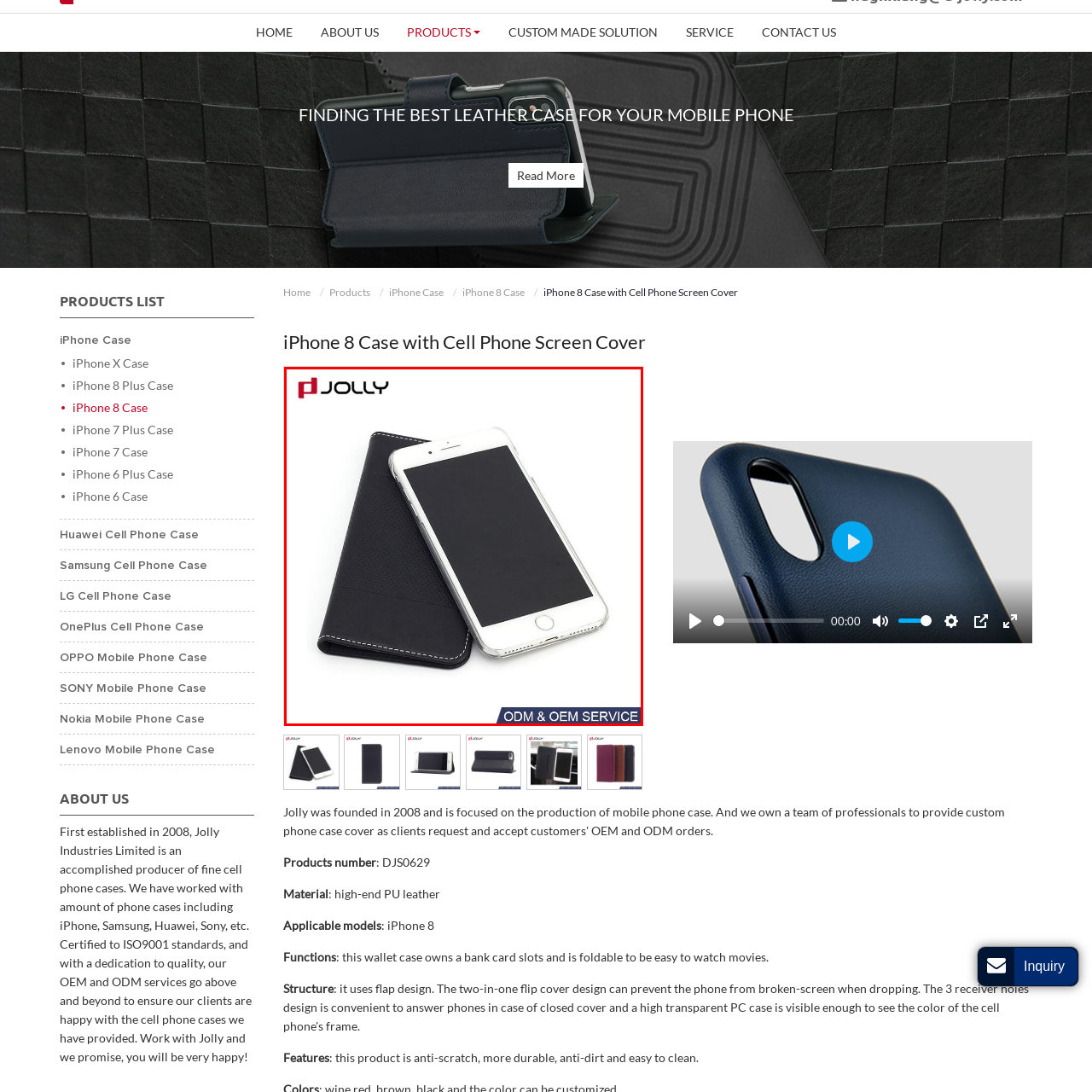What is the model of the phone compatible with the case?
Examine the image within the red bounding box and provide a comprehensive answer to the question.

The question asks about the model of the phone compatible with the case. The caption mentions that 'an iPhone 8 is visible, emphasizing the product's compatibility', which directly answers the question.